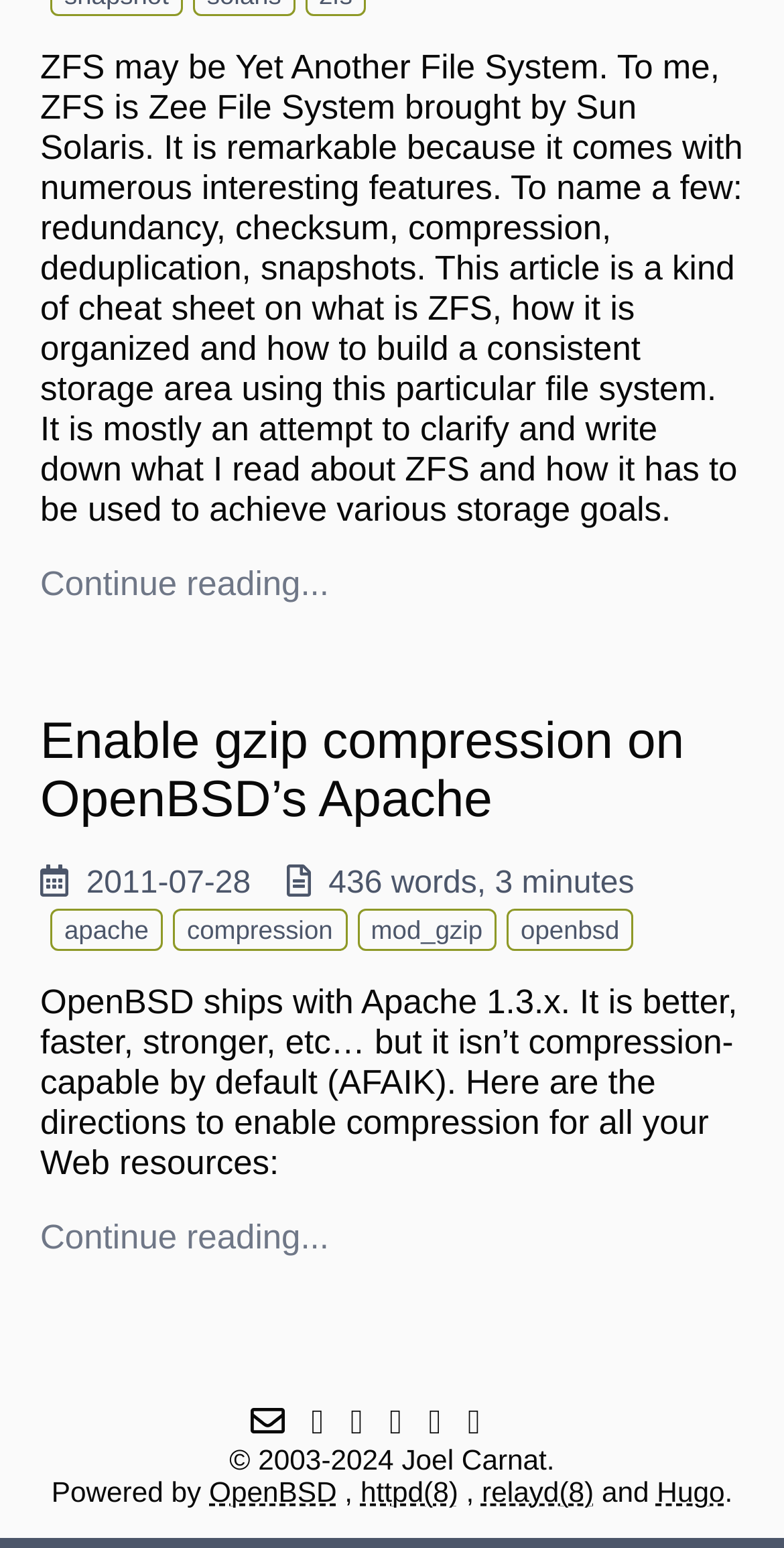Find the bounding box coordinates of the UI element according to this description: "httpd(8)".

[0.46, 0.953, 0.584, 0.974]